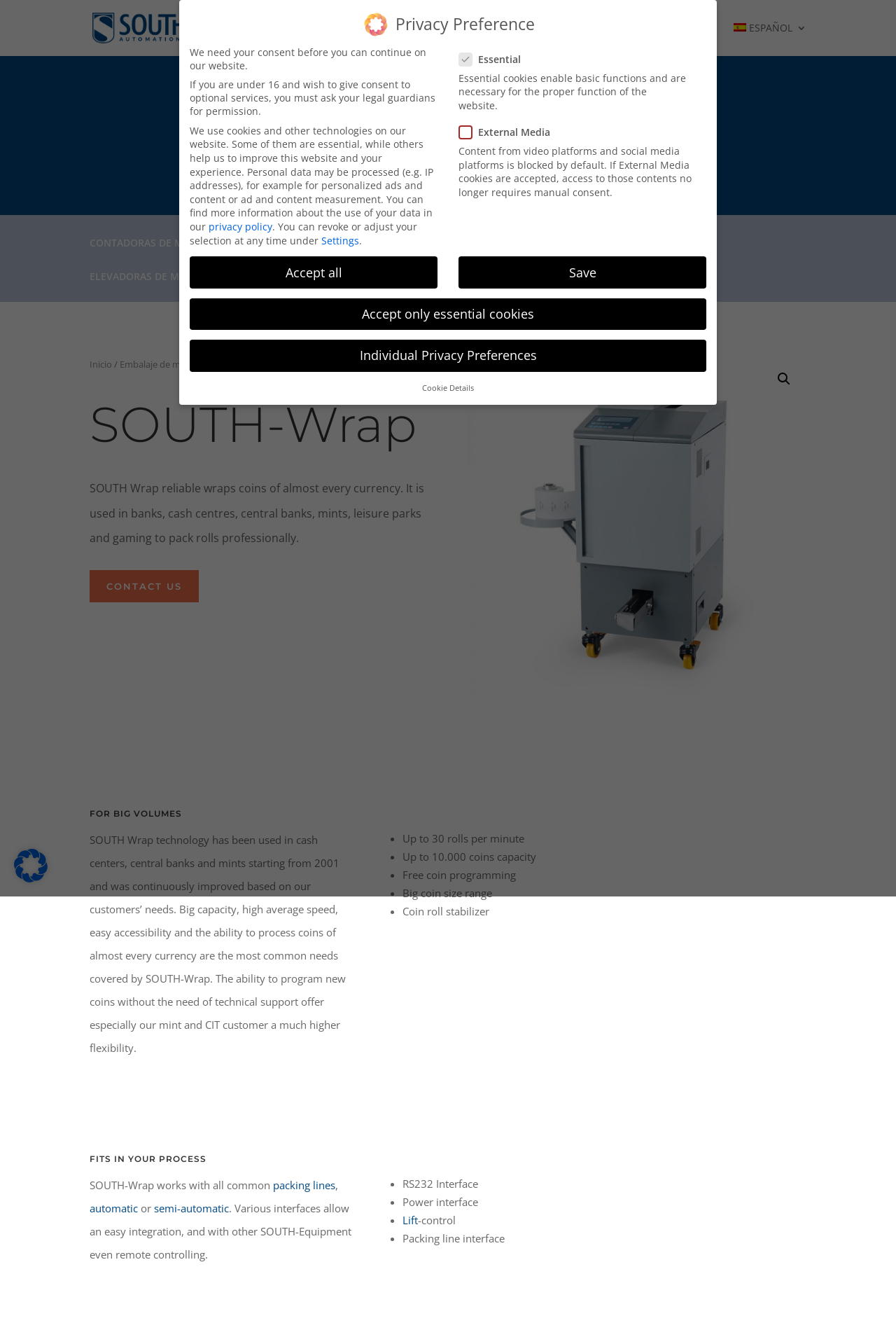Please identify the bounding box coordinates of where to click in order to follow the instruction: "Search for packing lines".

[0.305, 0.885, 0.374, 0.896]